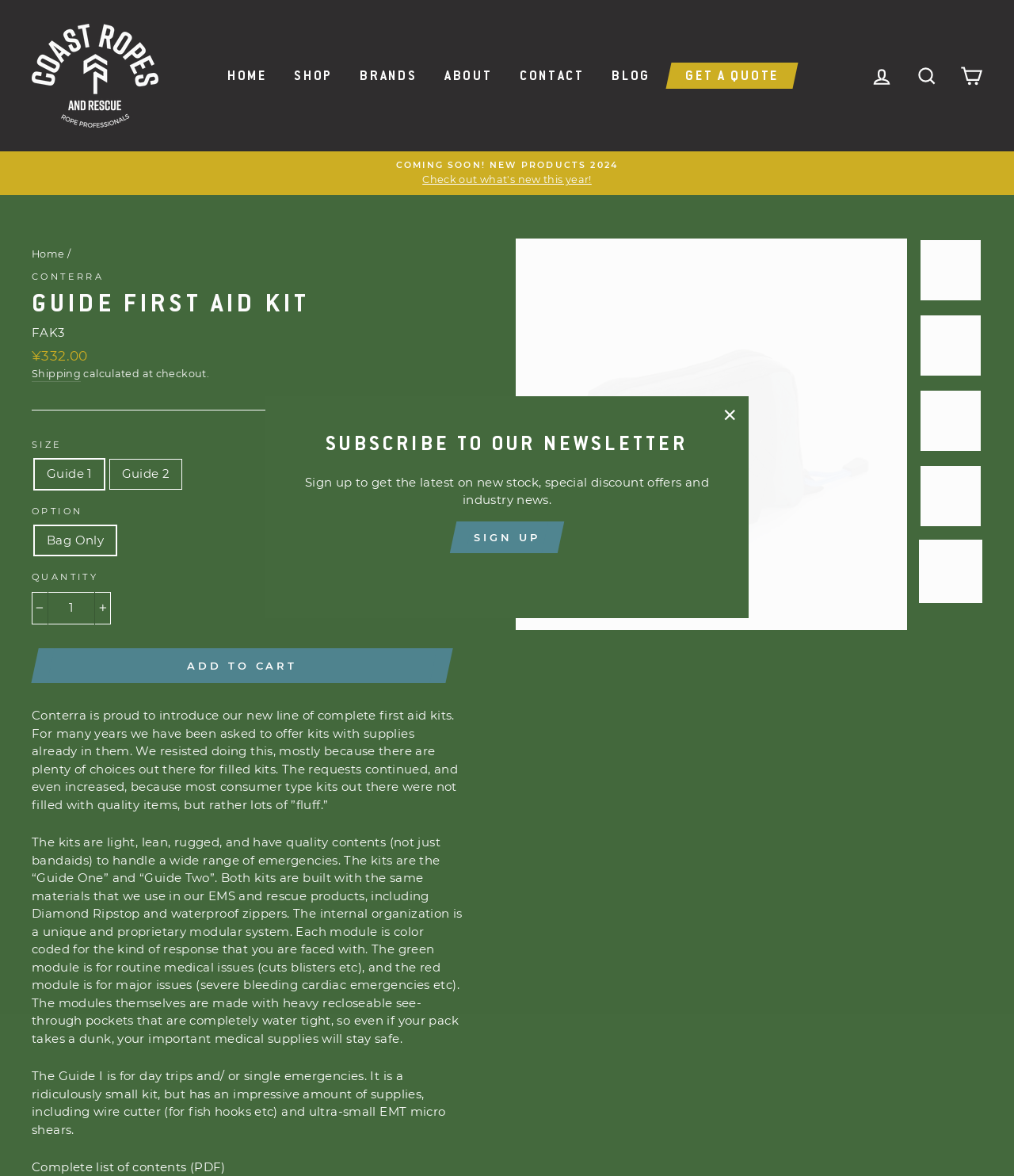Pinpoint the bounding box coordinates of the element you need to click to execute the following instruction: "Enter quantity in the text box". The bounding box should be represented by four float numbers between 0 and 1, in the format [left, top, right, bottom].

[0.031, 0.503, 0.109, 0.531]